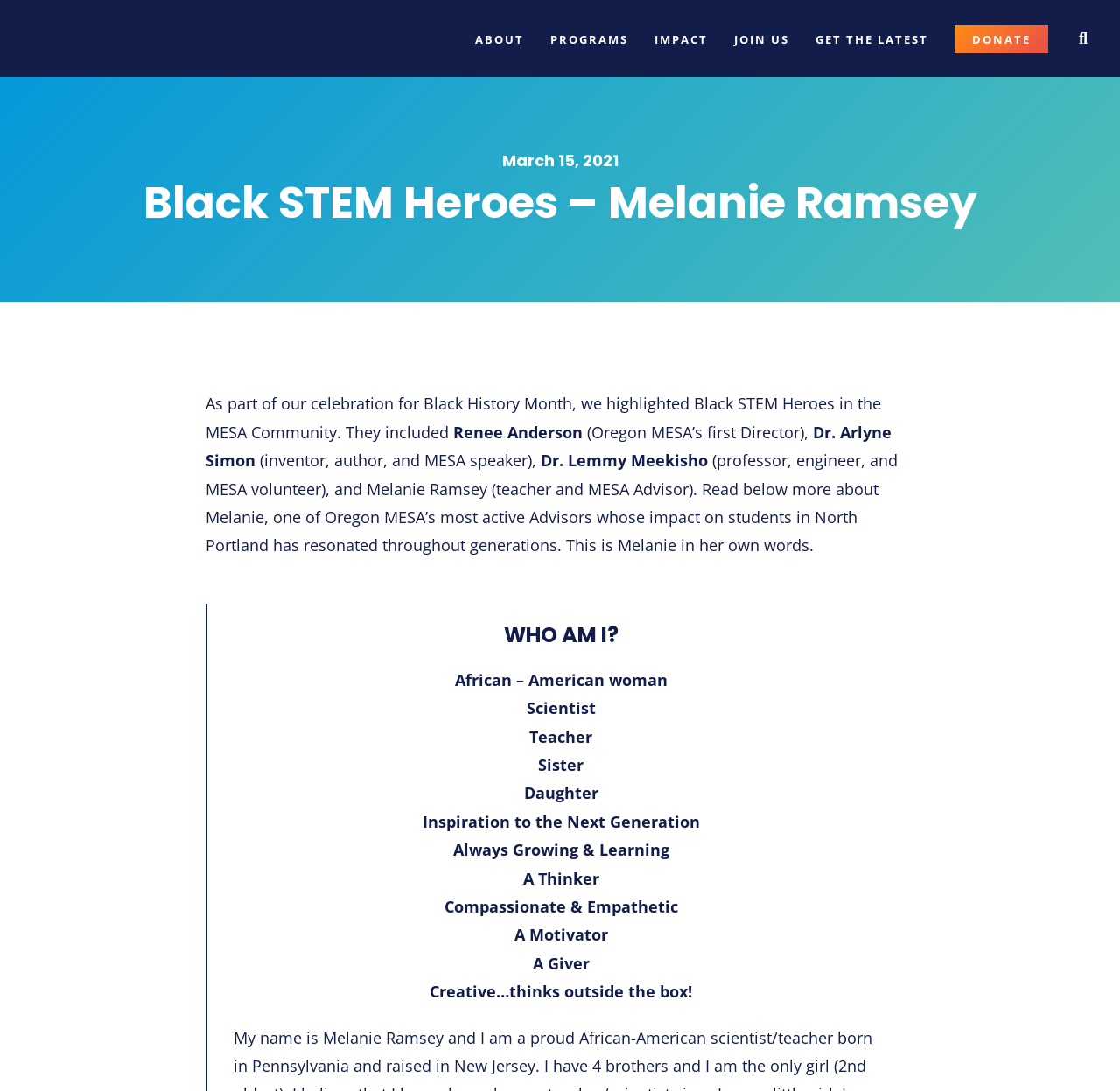Pinpoint the bounding box coordinates of the clickable area necessary to execute the following instruction: "Read more about Melanie Ramsey". The coordinates should be given as four float numbers between 0 and 1, namely [left, top, right, bottom].

[0.184, 0.4, 0.802, 0.523]